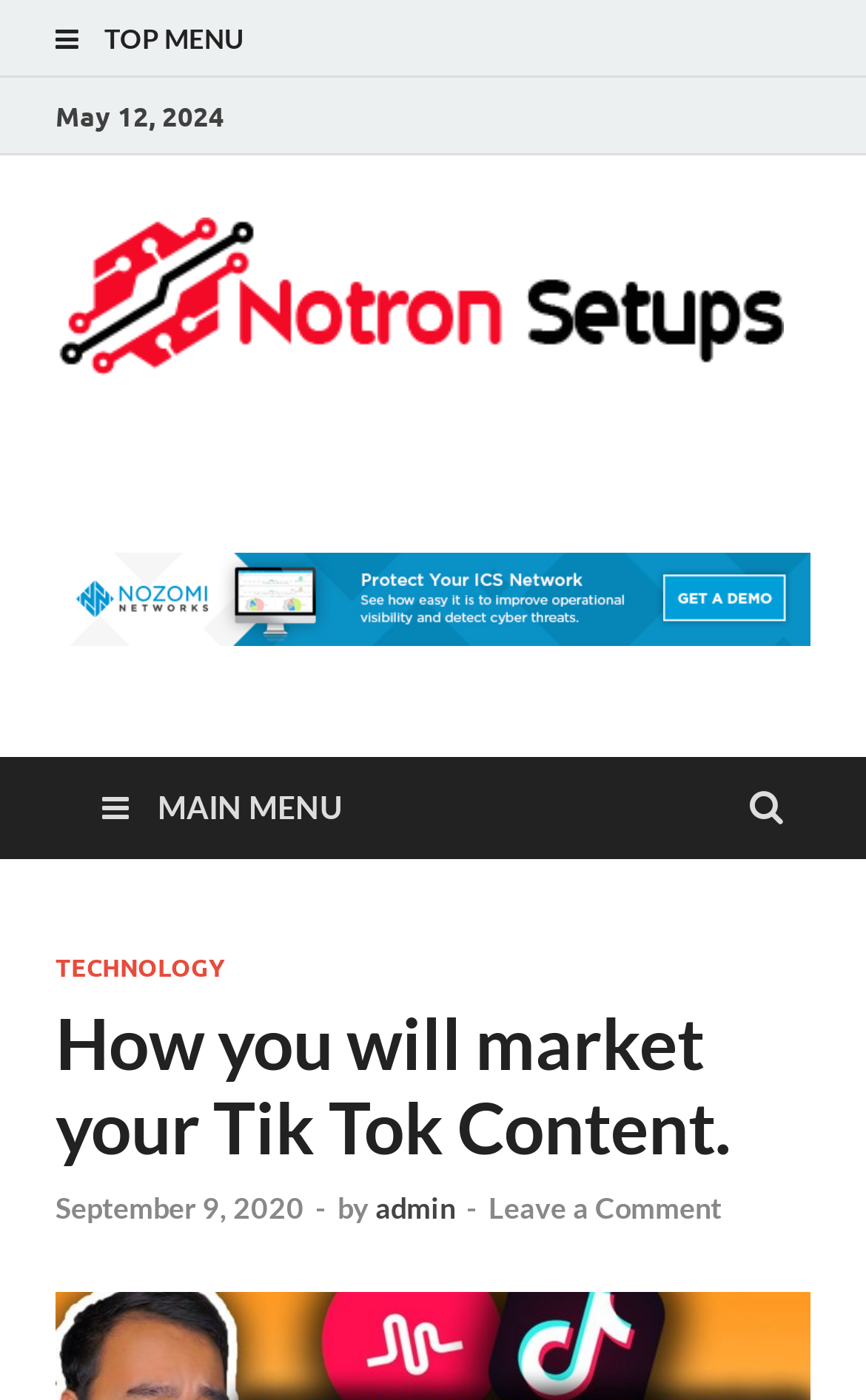Please find the bounding box coordinates of the section that needs to be clicked to achieve this instruction: "Read the post from admin".

[0.433, 0.85, 0.526, 0.875]